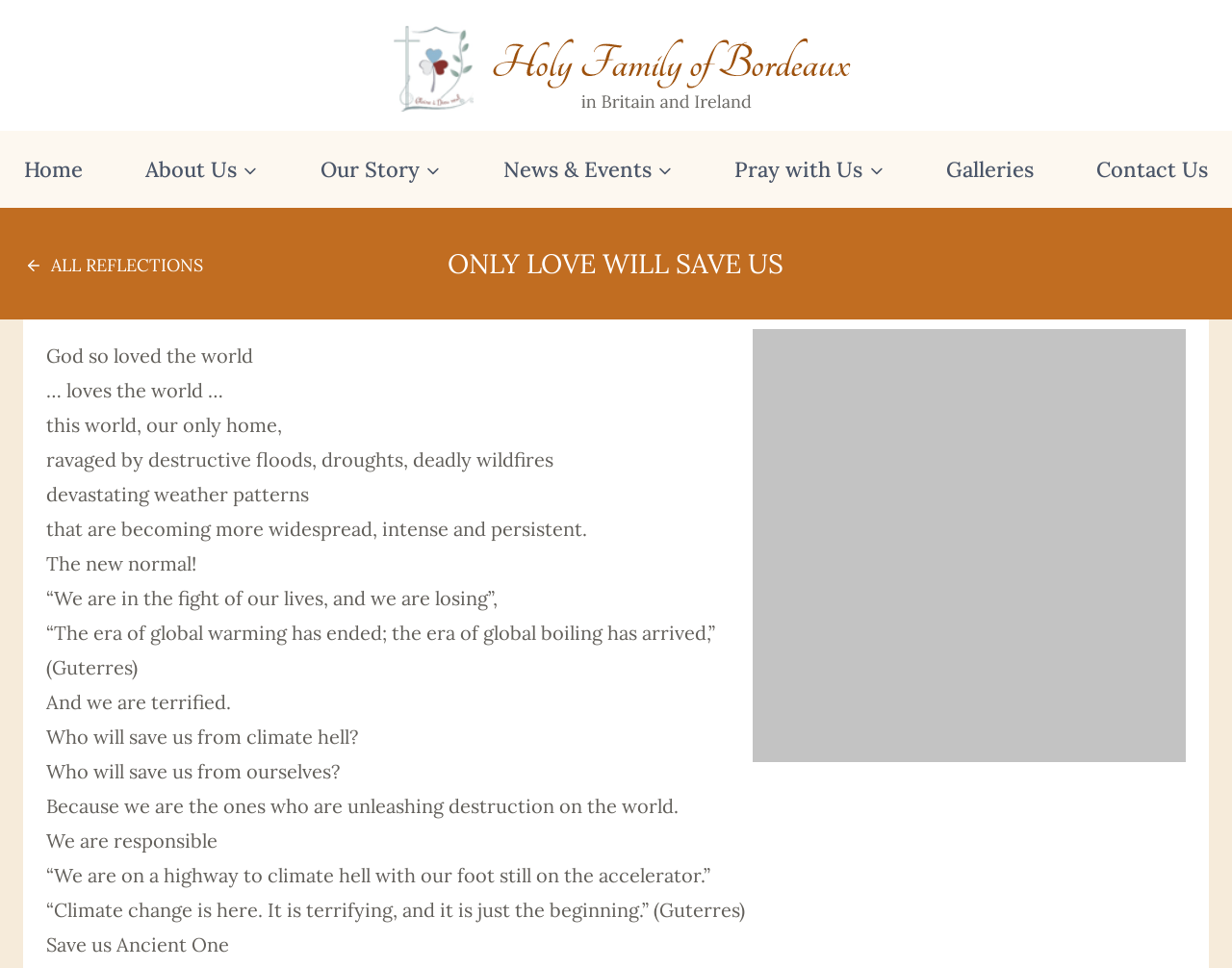Describe all the key features and sections of the webpage thoroughly.

The webpage is titled "ONLY LOVE WILL SAVE US - Holy Family" and has a prominent link to "Holy Family" at the top, accompanied by an image. Below this, there is a primary navigation menu with links to "Home", "About Us", "Our Story", "News & Events", "Pray with Us", "Galleries", and "Contact Us". Each of these links has a corresponding button for child menus.

The main content of the page is a series of static text elements, which form a passage that discusses the devastating effects of climate change on the world. The text begins with a quote from the Bible, "God so loved the world…", and then describes the ravages of floods, droughts, and wildfires. It goes on to state that these weather patterns are becoming more widespread, intense, and persistent, and that humanity is responsible for the destruction.

The passage also includes quotes from Guterres, emphasizing the severity of the climate crisis and the need for urgent action. The text concludes with a plea to an "Ancient One" to save humanity from climate hell.

Throughout the page, there are no other images besides the one accompanying the "Holy Family" link at the top. The overall layout is organized, with clear headings and concise text, making it easy to follow the narrative.